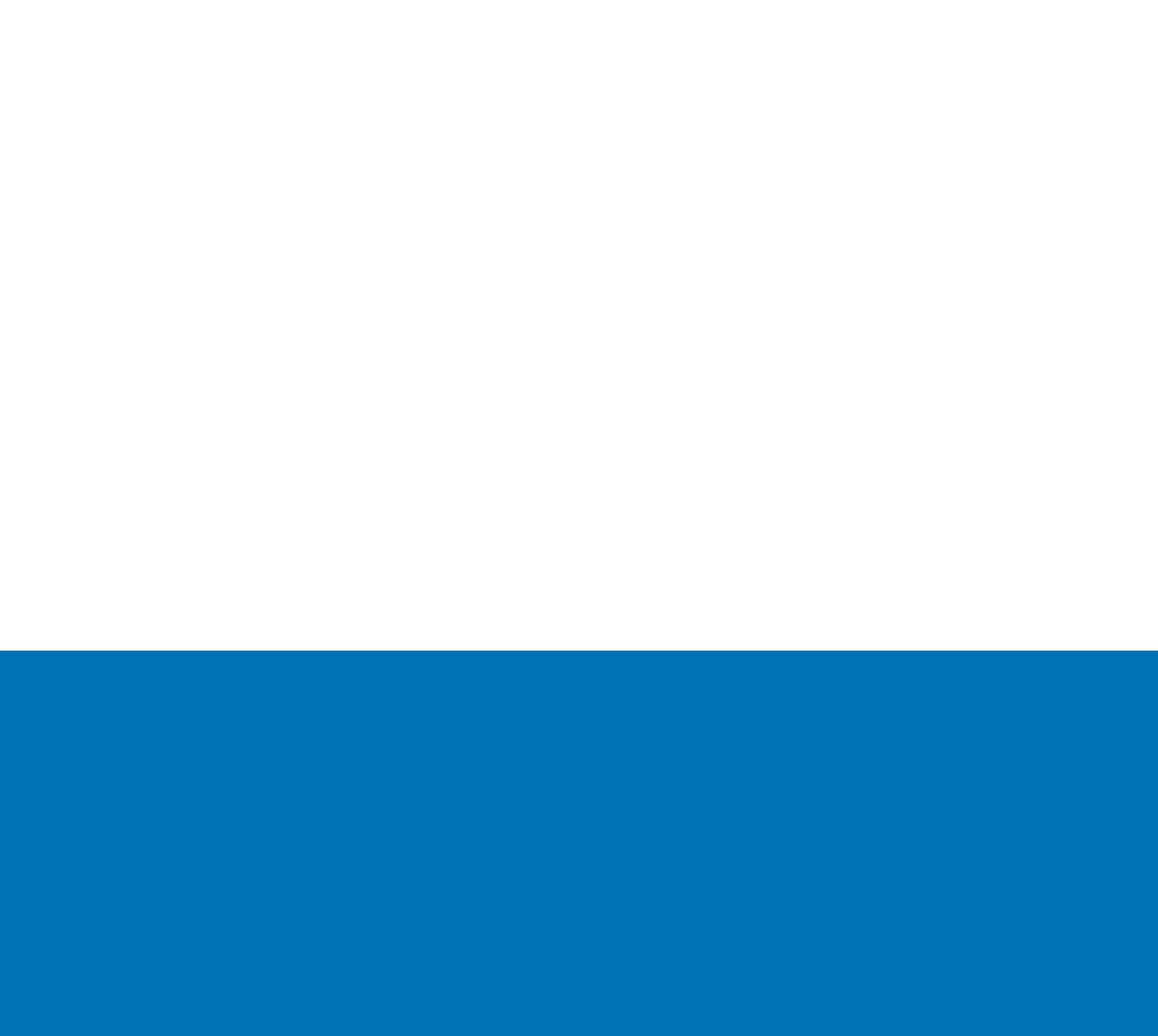Find the bounding box coordinates of the area that needs to be clicked in order to achieve the following instruction: "Submit your project". The coordinates should be specified as four float numbers between 0 and 1, i.e., [left, top, right, bottom].

[0.702, 0.575, 0.859, 0.593]